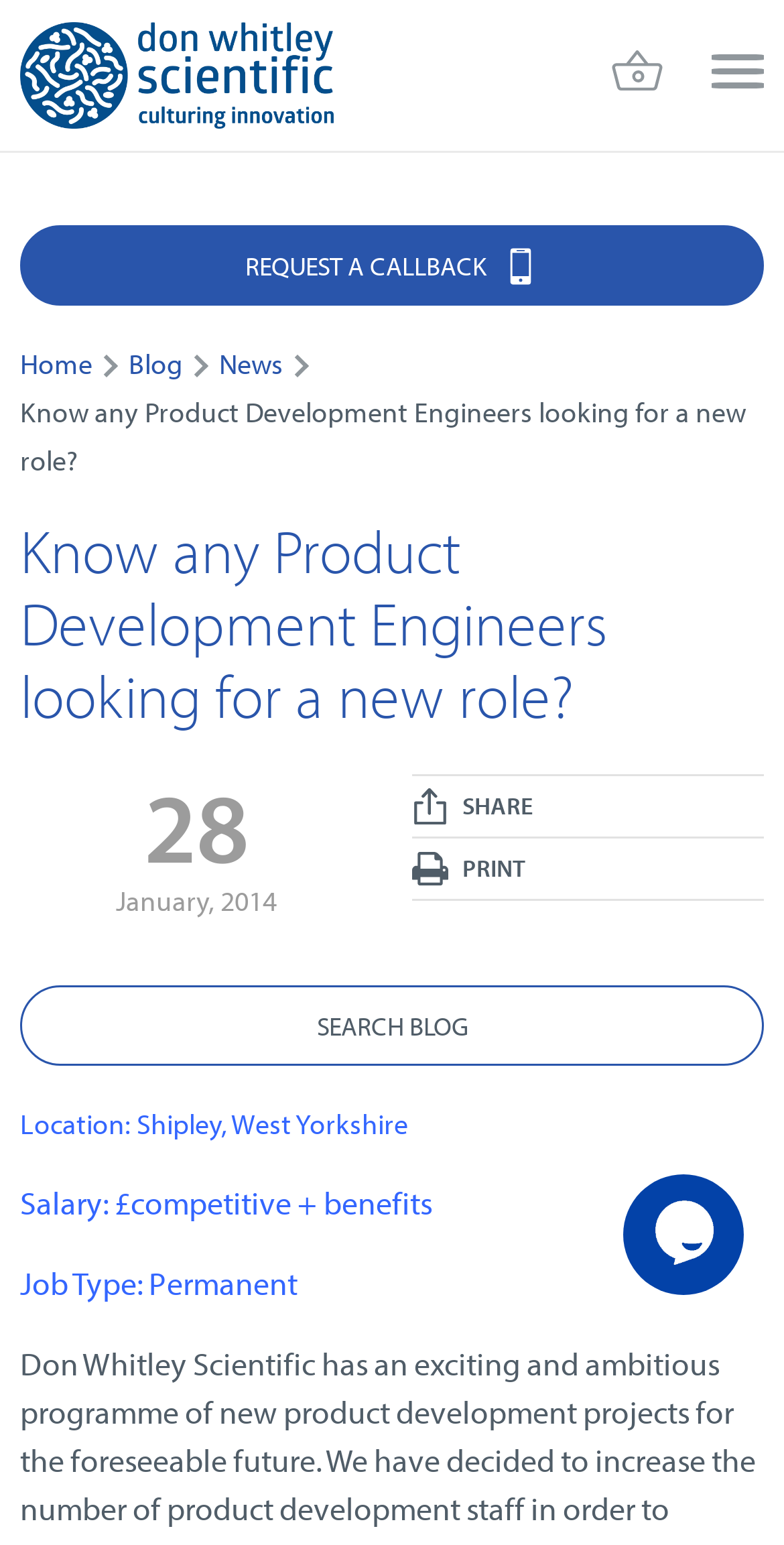Specify the bounding box coordinates of the region I need to click to perform the following instruction: "Click on Don Whitley Scientific". The coordinates must be four float numbers in the range of 0 to 1, i.e., [left, top, right, bottom].

[0.026, 0.033, 0.426, 0.059]